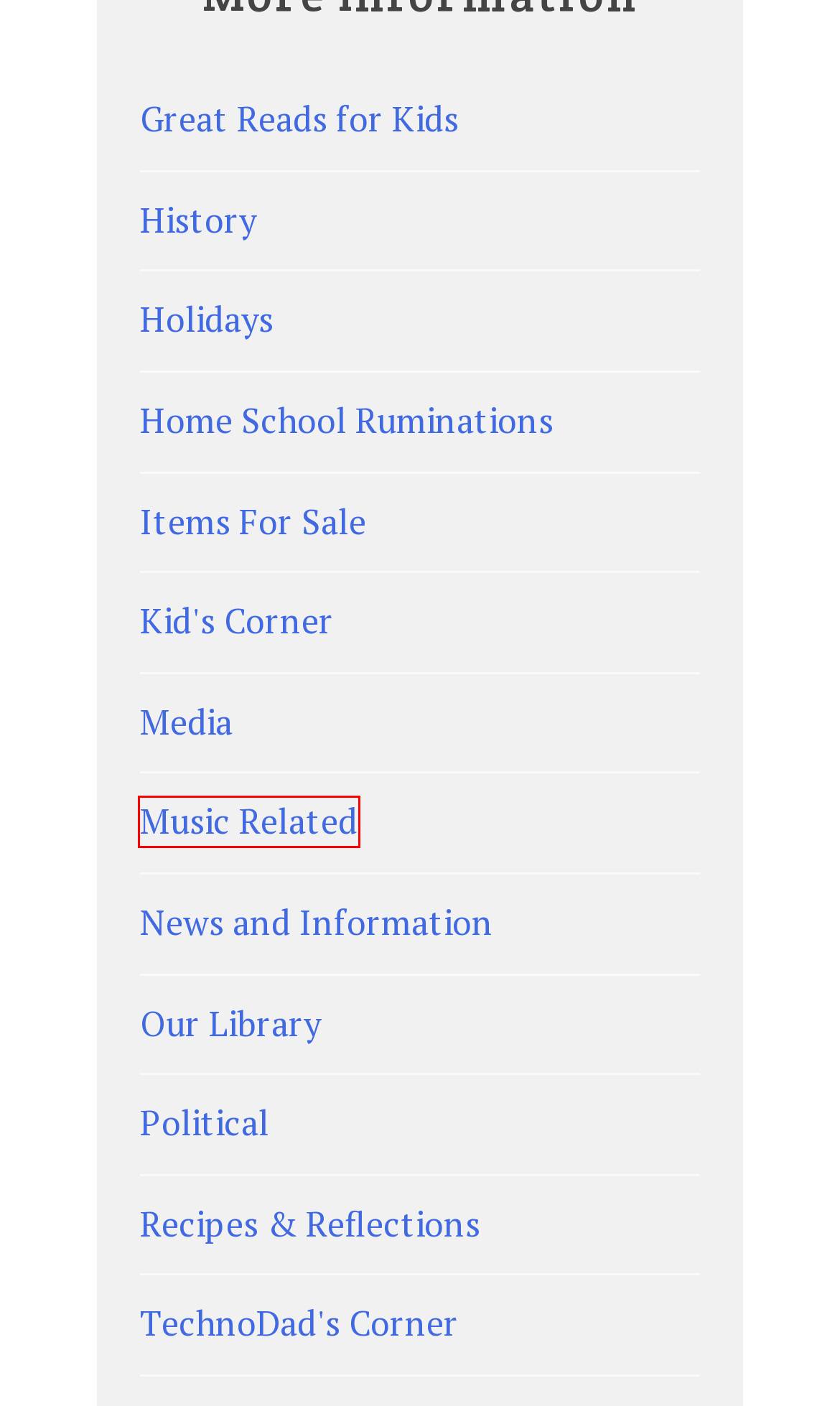You are presented with a screenshot of a webpage containing a red bounding box around a particular UI element. Select the best webpage description that matches the new webpage after clicking the element within the bounding box. Here are the candidates:
A. TechnoDad’s Corner | Educators At Home
B. Great Reads For Kids | Educators At Home
C. Holidays | Educators At Home
D. Items For Sale | Educators At Home
E. Our Library | Educators At Home
F. Recipes & Reflections | Educators At Home
G. Music Related | Educators At Home
H. Kid’s Corner | Educators At Home

G